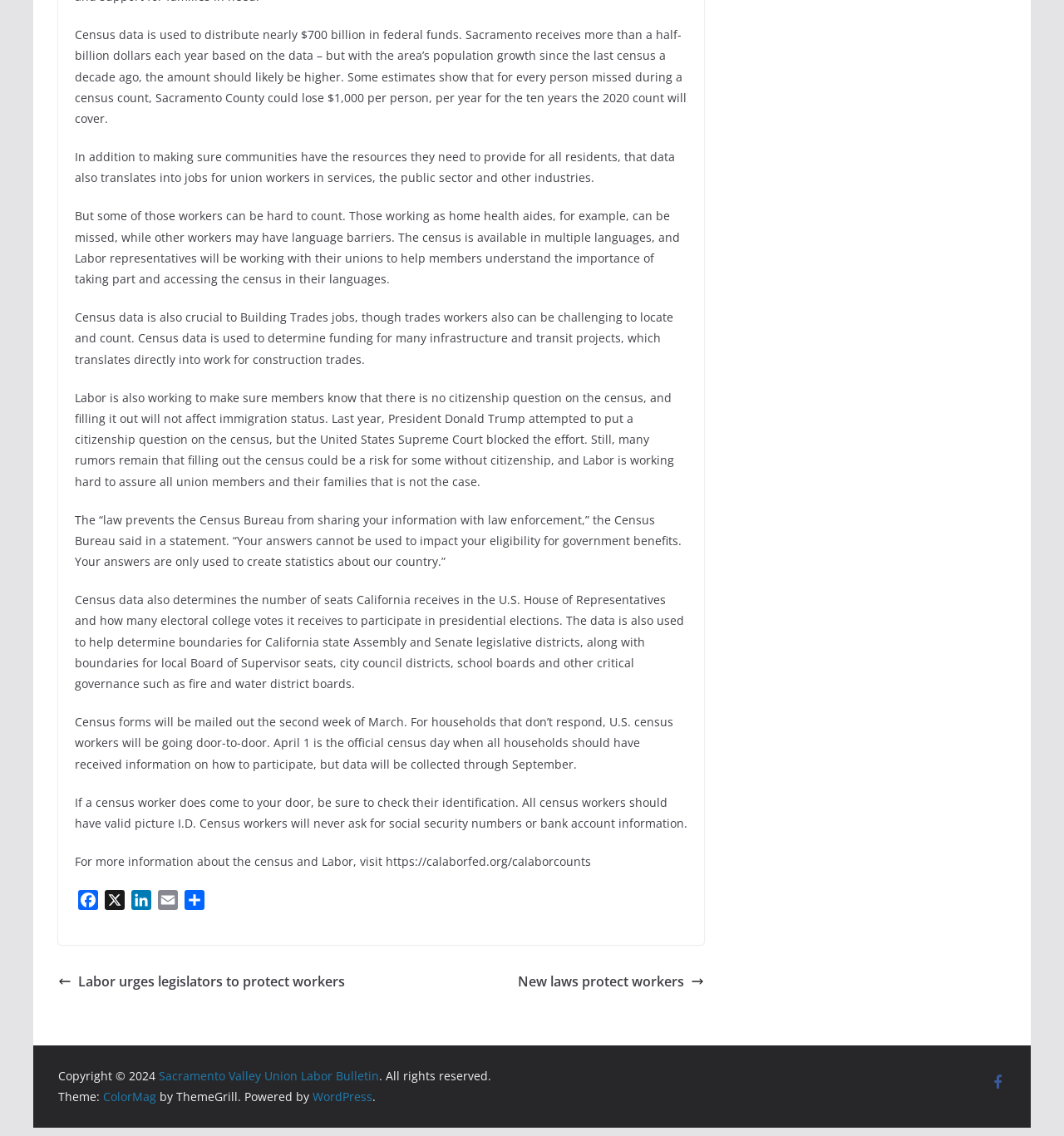Provide a brief response to the question below using a single word or phrase: 
What is the amount of federal funds distributed based on census data?

nearly $700 billion